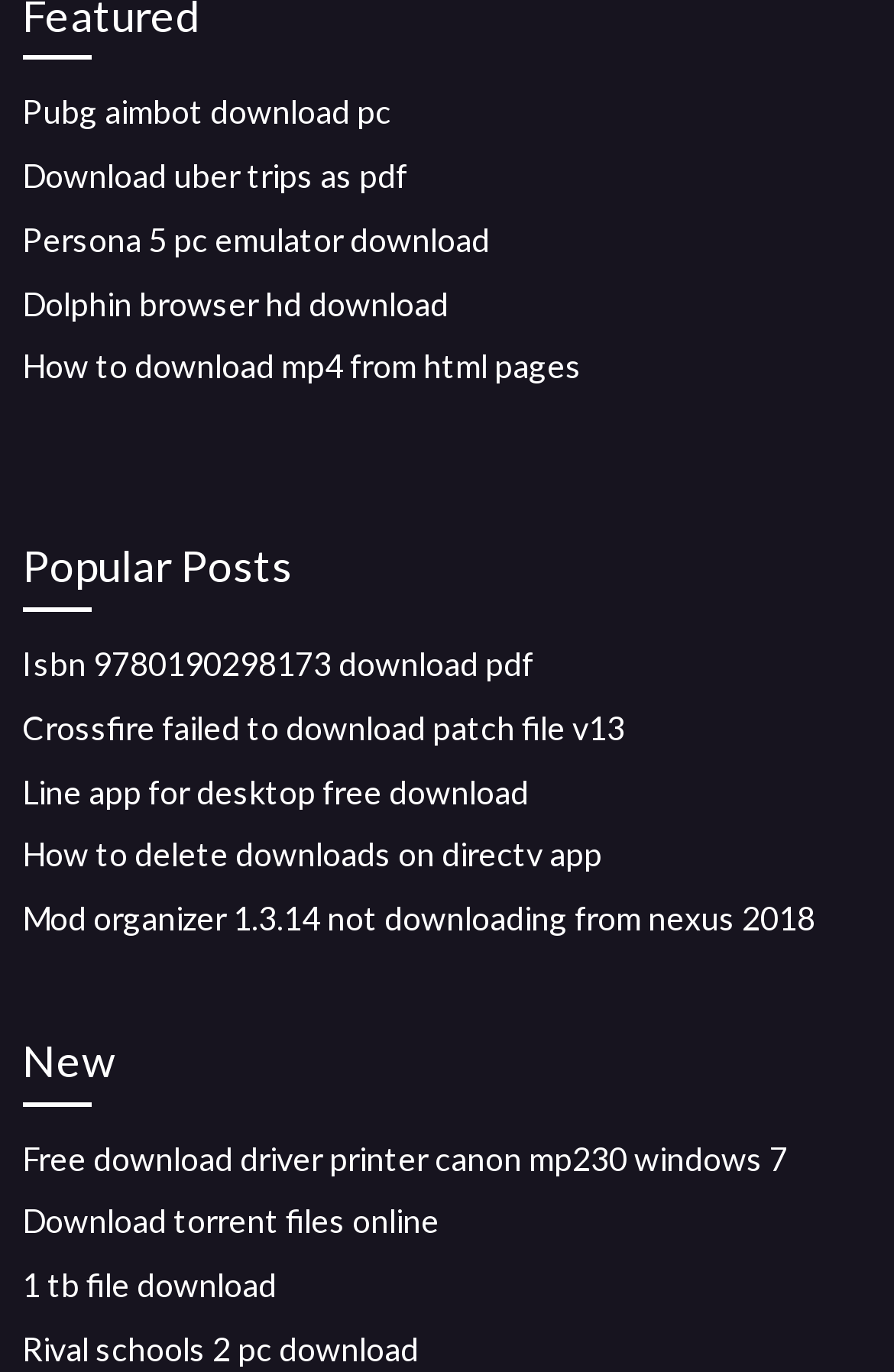Identify the bounding box for the UI element that is described as follows: "Isbn 9780190298173 download pdf".

[0.025, 0.469, 0.597, 0.498]